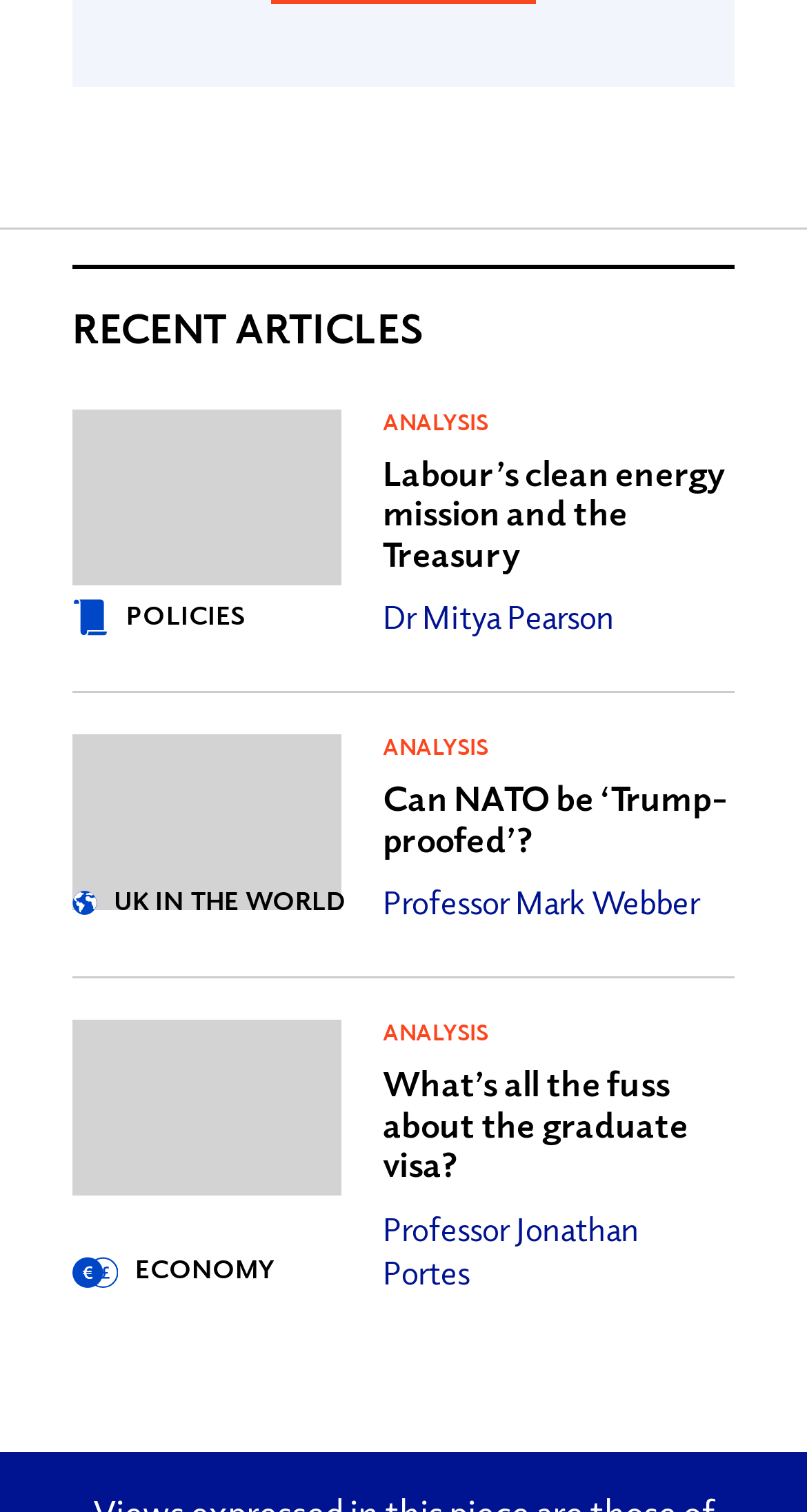Predict the bounding box coordinates of the area that should be clicked to accomplish the following instruction: "Explore Can NATO be ‘Trump-proofed’?". The bounding box coordinates should consist of four float numbers between 0 and 1, i.e., [left, top, right, bottom].

[0.474, 0.513, 0.902, 0.569]